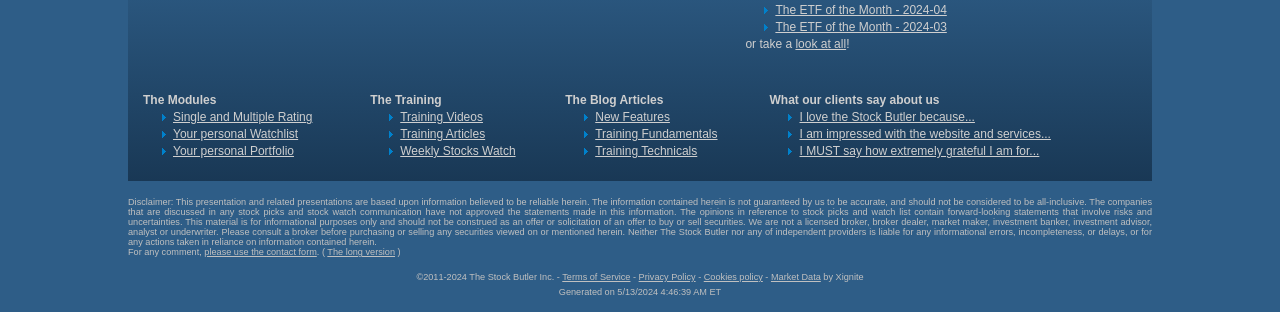Review the image closely and give a comprehensive answer to the question: What is the source of the market data used by Stock Butler?

The webpage has a footer section that credits 'Xignite' as the source of the market data used by Stock Butler.